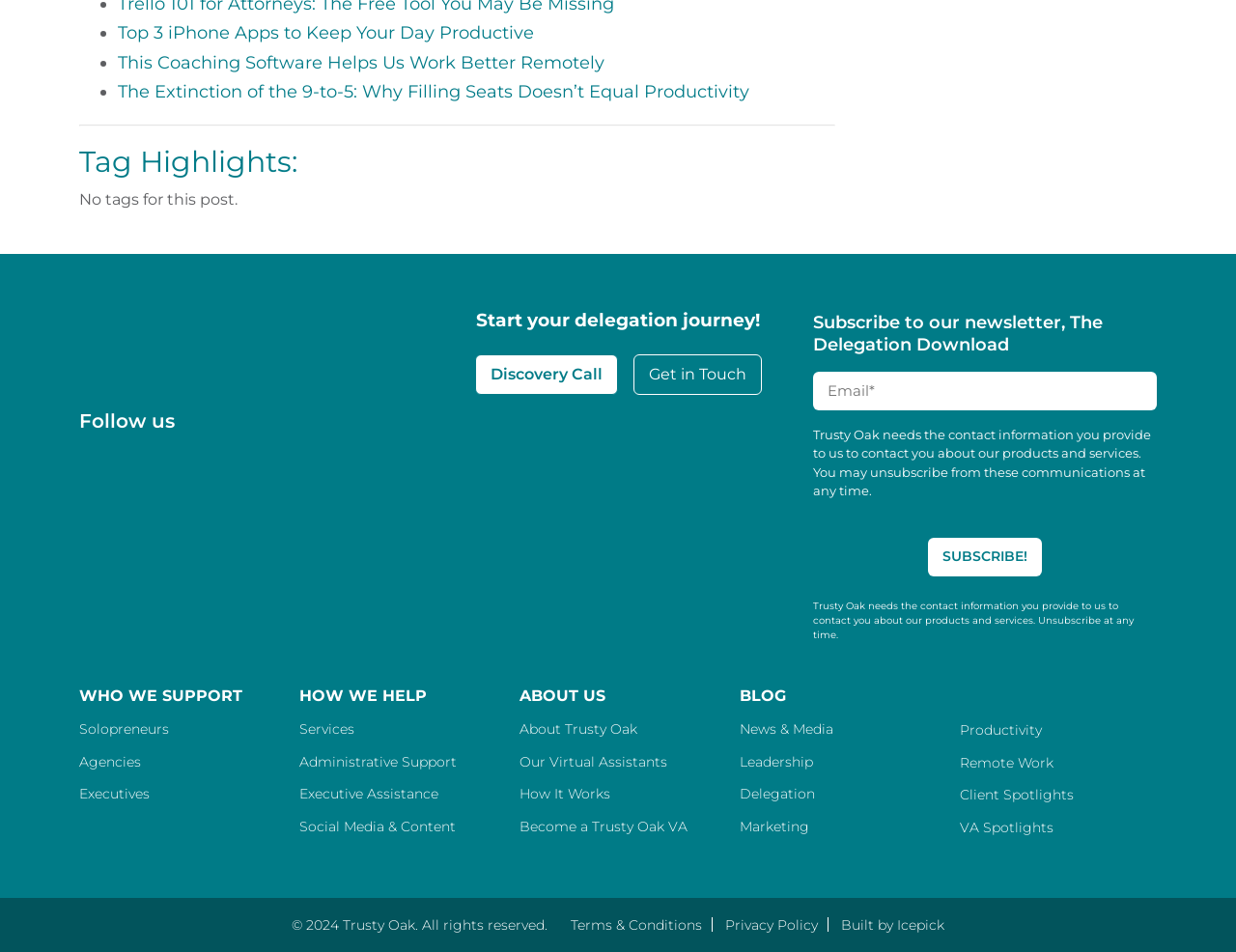Please identify the bounding box coordinates of the element on the webpage that should be clicked to follow this instruction: "Learn about Trusty Oak's services". The bounding box coordinates should be given as four float numbers between 0 and 1, formatted as [left, top, right, bottom].

[0.242, 0.756, 0.287, 0.775]